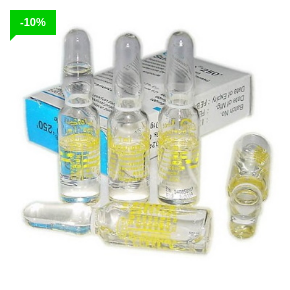What is the discount percentage on the product?
Kindly answer the question with as much detail as you can.

The question asks about the discount percentage on the product. I observe a green label in the upper left corner of the image, which indicates a 10% discount on the item.